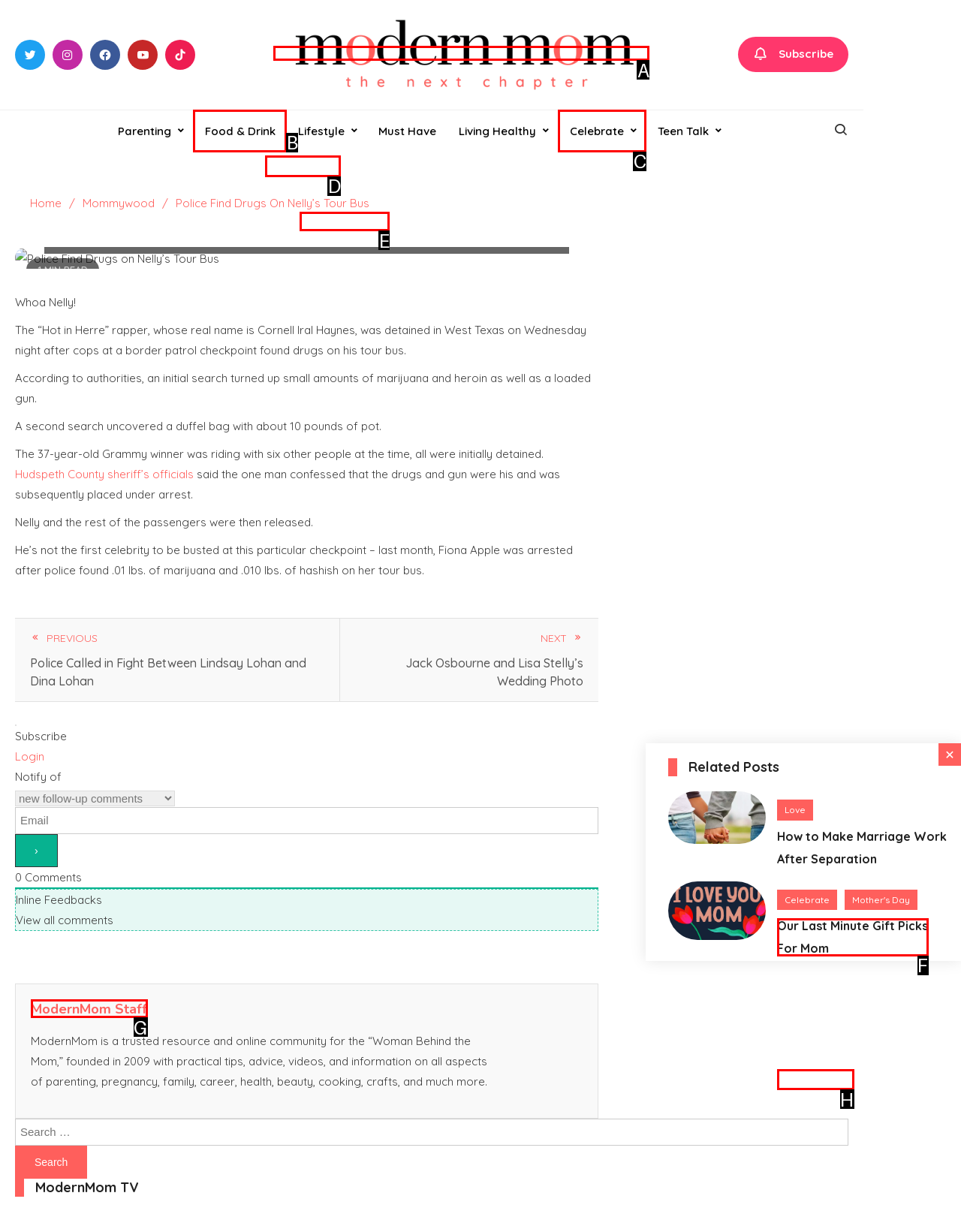Choose the option that aligns with the description: FAQ
Respond with the letter of the chosen option directly.

None